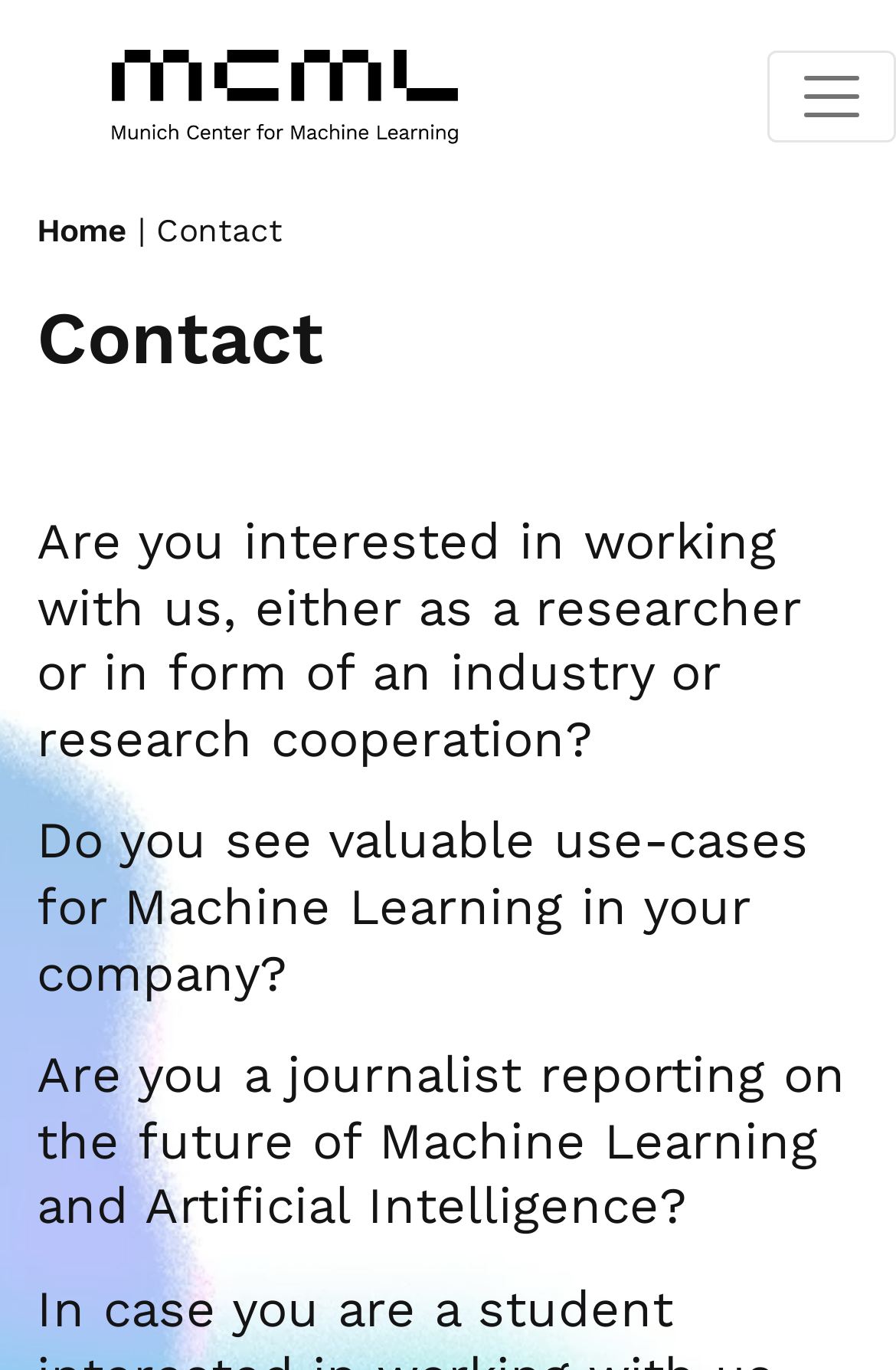What is the purpose of contacting the Munich Center for Machine Learning?
Using the details shown in the screenshot, provide a comprehensive answer to the question.

Based on the webpage content, it appears that the Munich Center for Machine Learning is open to collaboration or inquiry from researchers, industry partners, or journalists. The text on the webpage mentions working with the center, exploring use-cases for Machine Learning, and reporting on the future of Machine Learning and Artificial Intelligence.